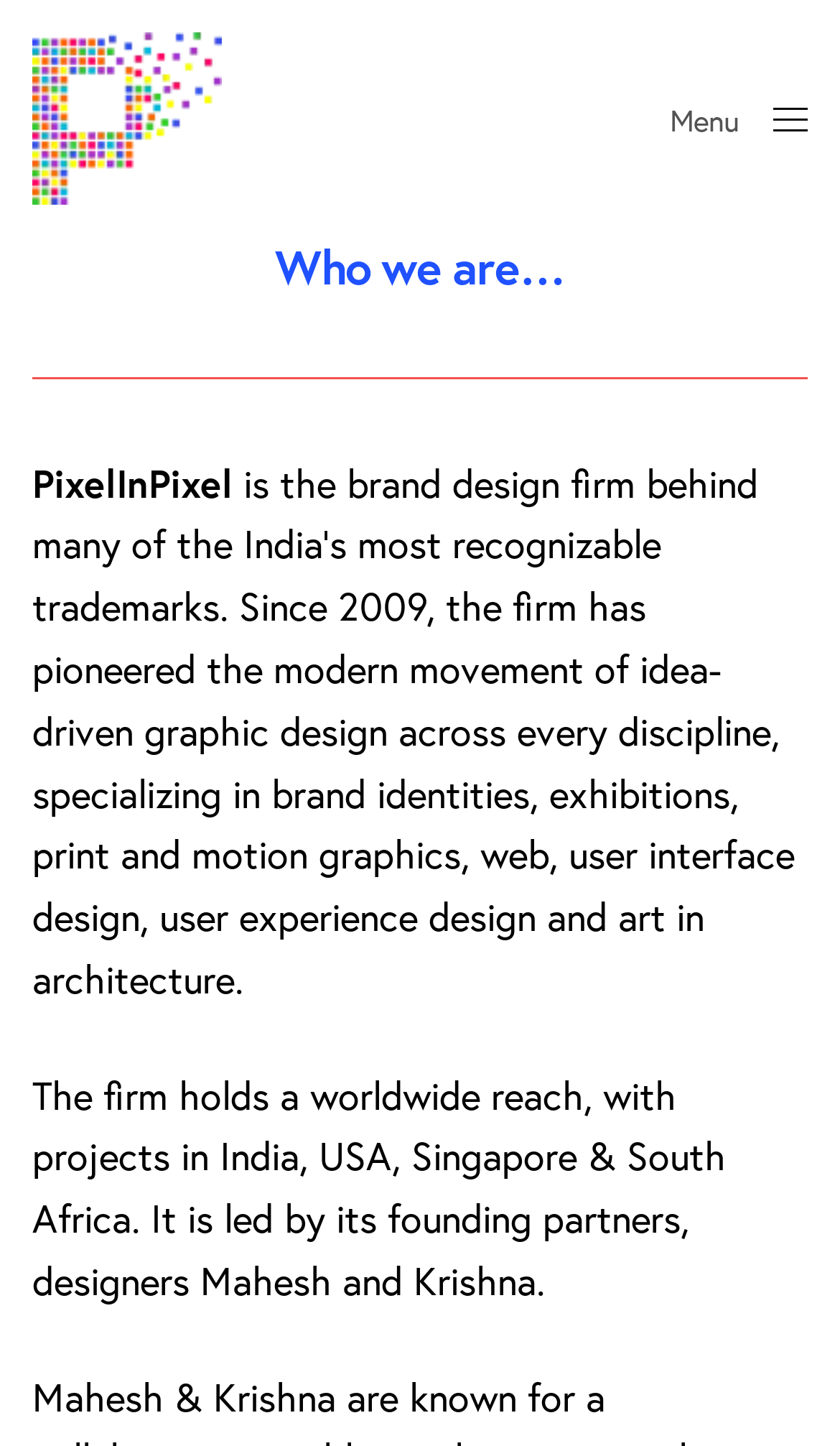Analyze the image and answer the question with as much detail as possible: 
Who are the founding partners of the firm?

The answer can be found in the StaticText element with the text 'It is led by its founding partners, designers Mahesh and Krishna.' which indicates that Mahesh and Krishna are the founding partners of the firm.